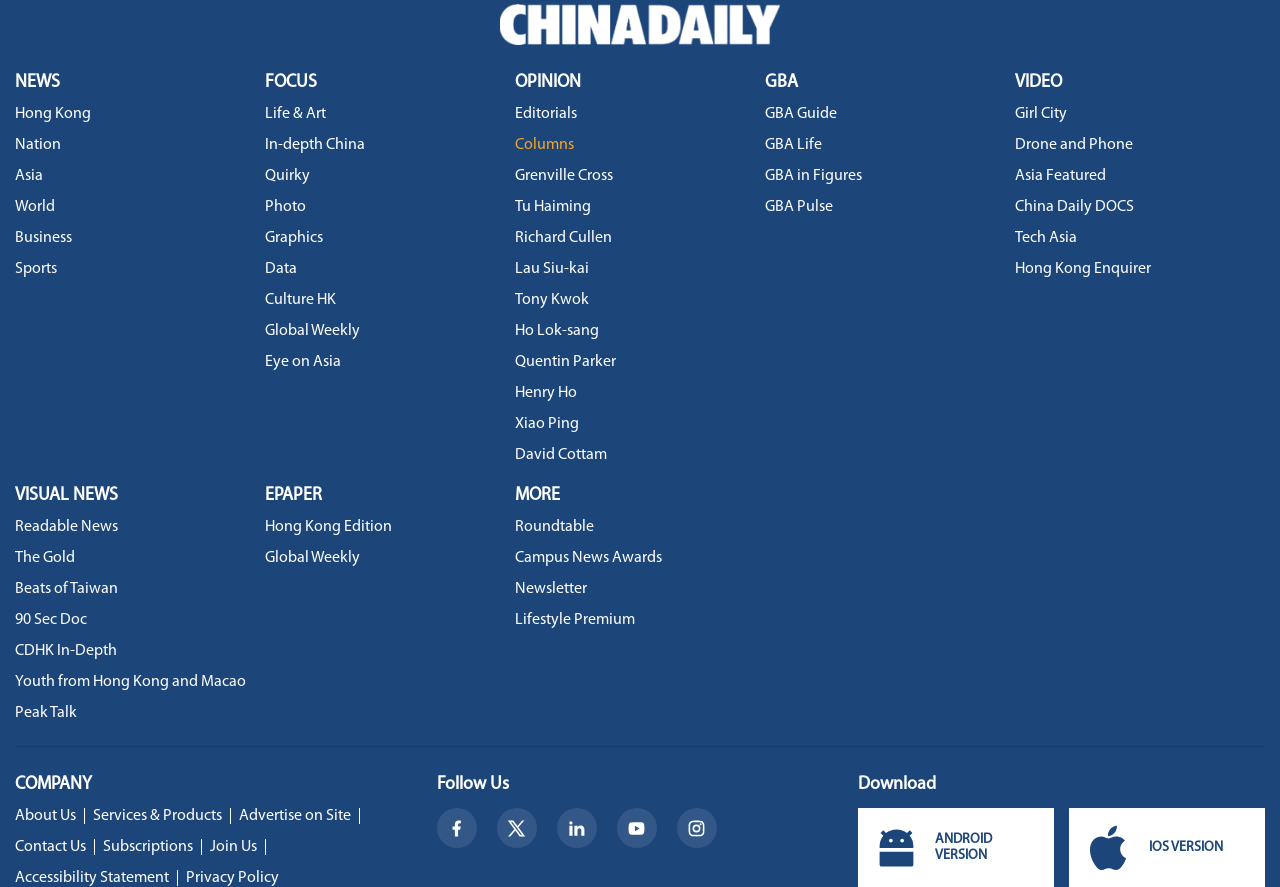Locate the UI element that matches the description Services & Products in the webpage screenshot. Return the bounding box coordinates in the format (top-left x, top-left y, bottom-right x, bottom-right y), with values ranging from 0 to 1.

[0.073, 0.911, 0.173, 0.929]